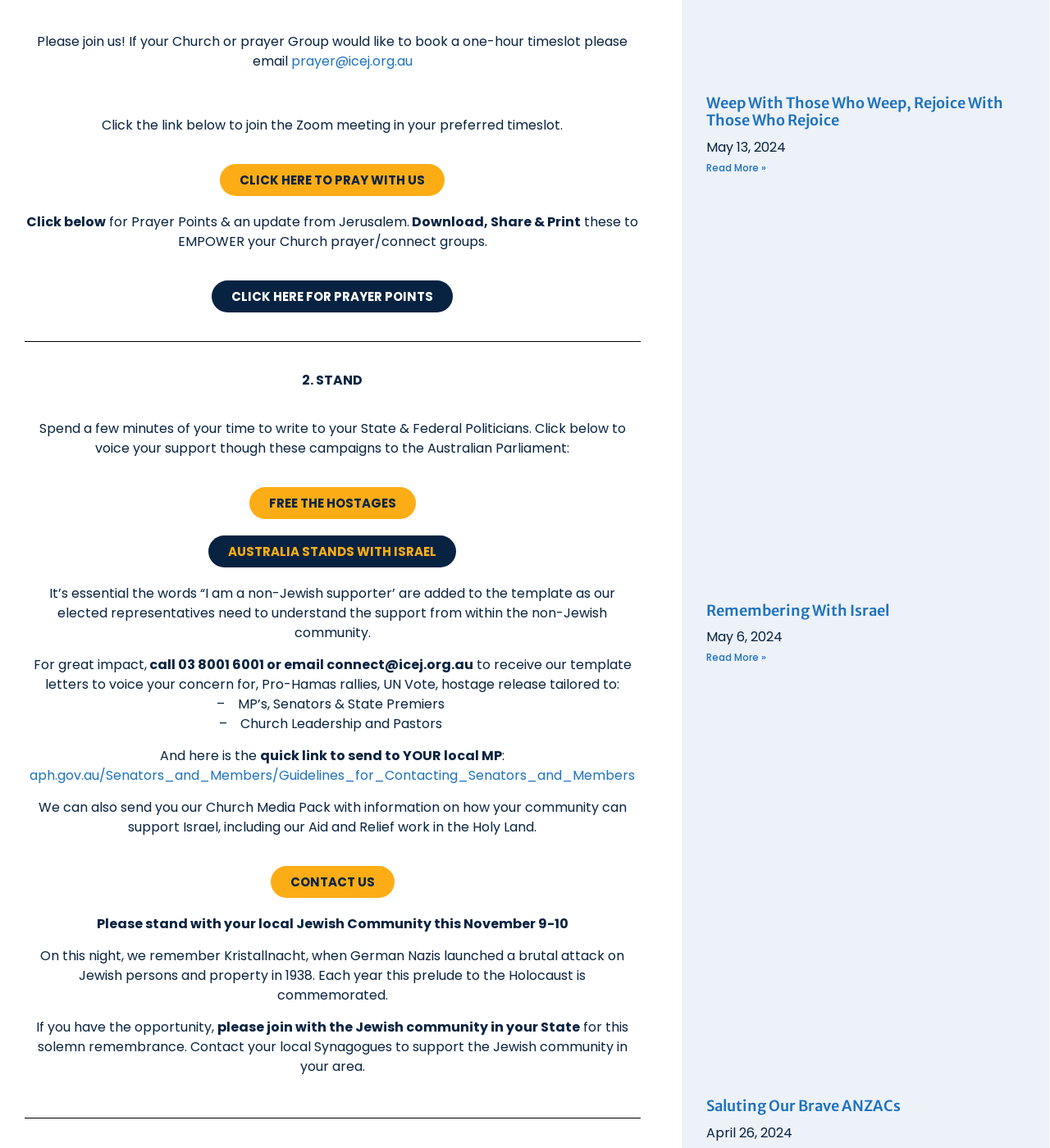From the webpage screenshot, identify the region described by CONTACT US. Provide the bounding box coordinates as (top-left x, top-left y, bottom-right x, bottom-right y), with each value being a floating point number between 0 and 1.

[0.258, 0.755, 0.376, 0.782]